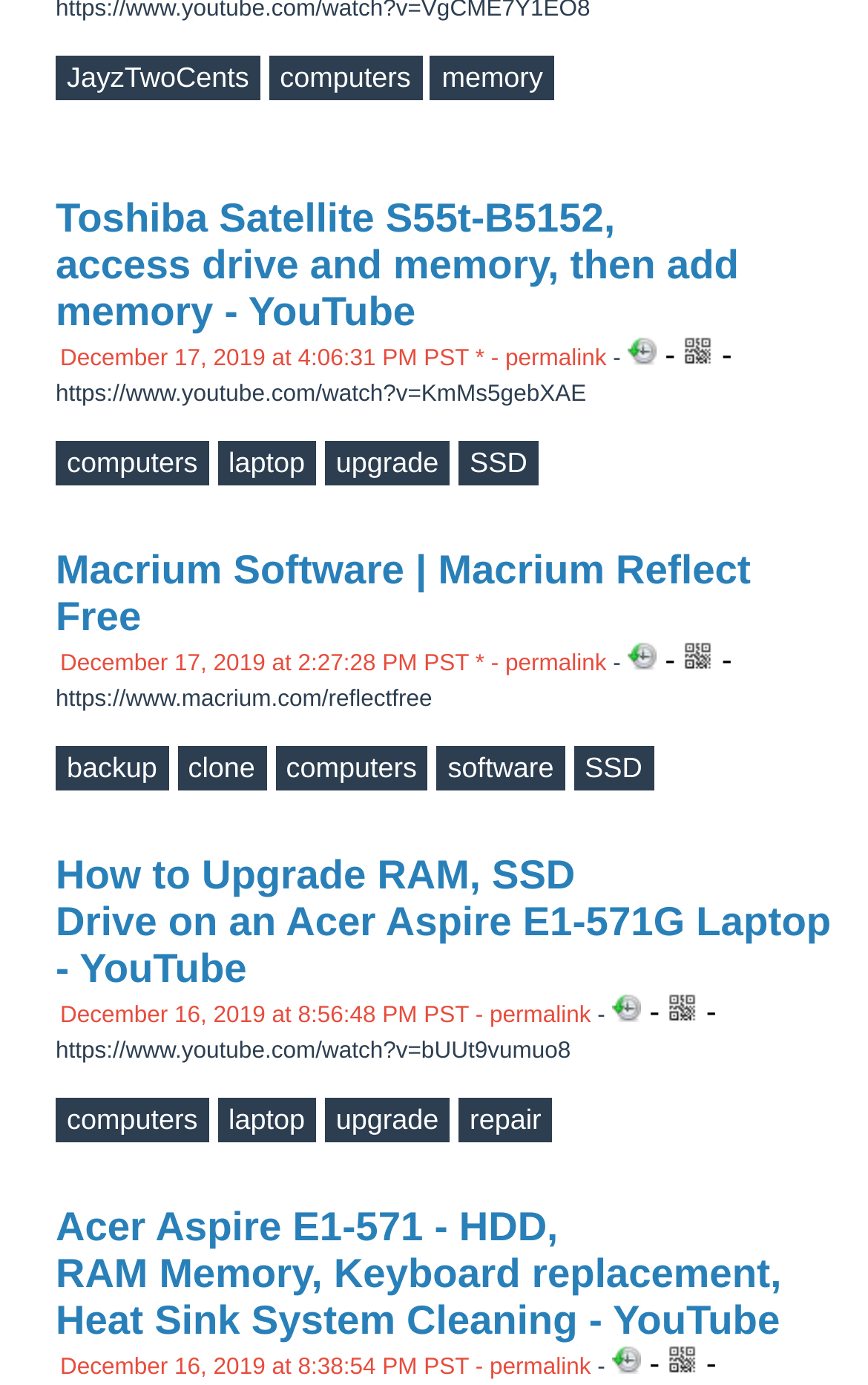Determine the bounding box coordinates of the target area to click to execute the following instruction: "Click strains."

None